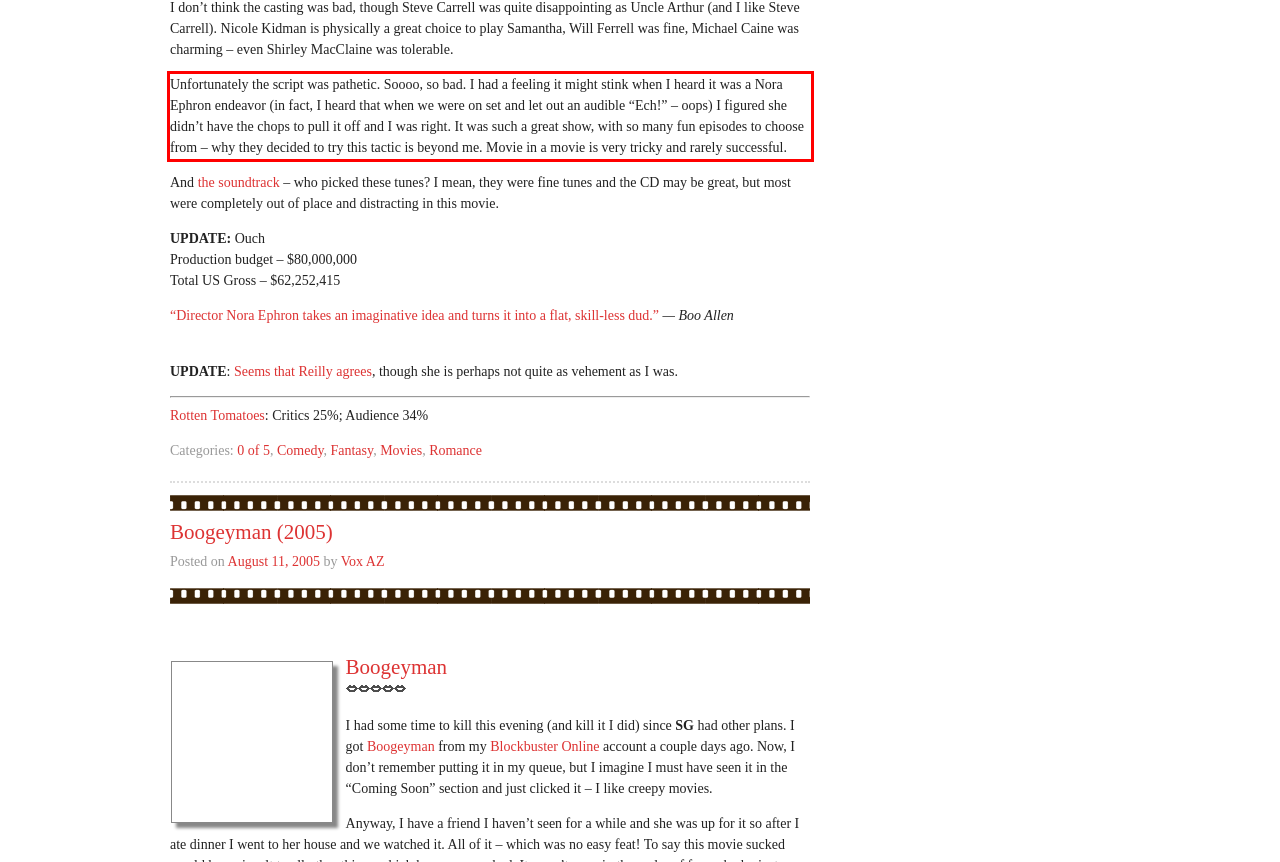You have a screenshot of a webpage, and there is a red bounding box around a UI element. Utilize OCR to extract the text within this red bounding box.

Unfortunately the script was pathetic. Soooo, so bad. I had a feeling it might stink when I heard it was a Nora Ephron endeavor (in fact, I heard that when we were on set and let out an audible “Ech!” – oops) I figured she didn’t have the chops to pull it off and I was right. It was such a great show, with so many fun episodes to choose from – why they decided to try this tactic is beyond me. Movie in a movie is very tricky and rarely successful.